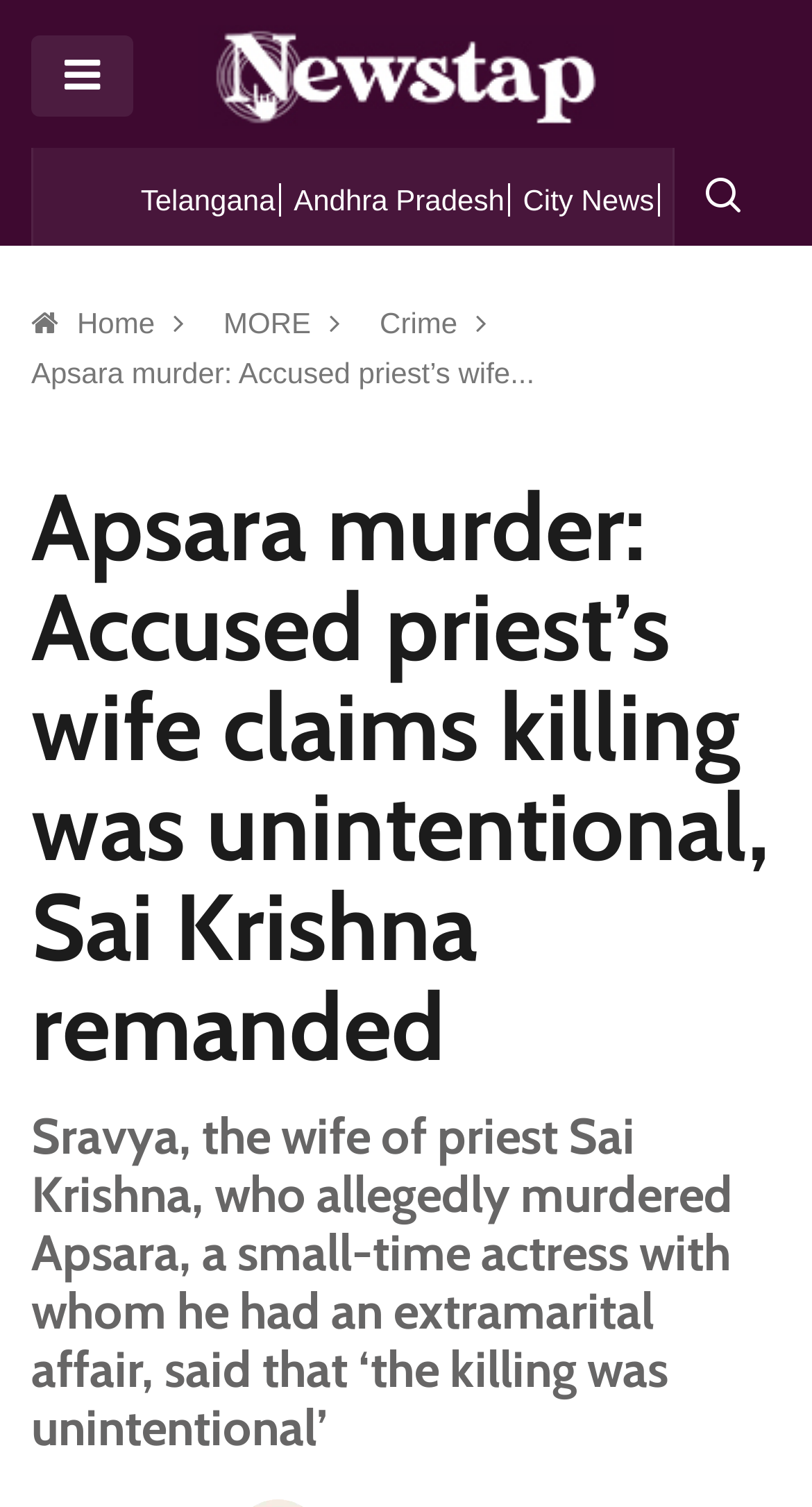Identify the webpage's primary heading and generate its text.

Apsara murder: Accused priest’s wife claims killing was unintentional, Sai Krishna remanded